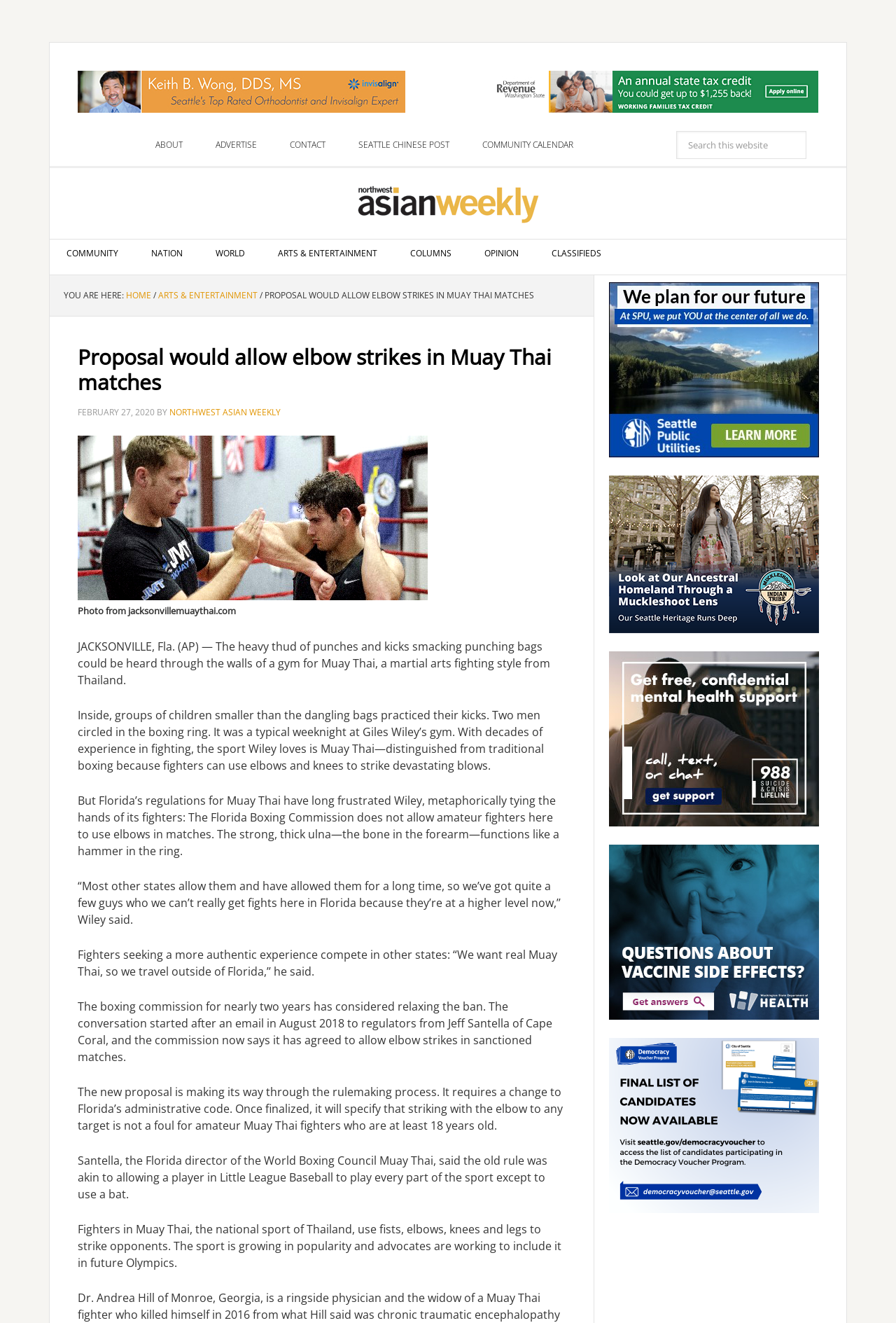Can you show the bounding box coordinates of the region to click on to complete the task described in the instruction: "Check the COMMUNITY CALENDAR"?

[0.52, 0.099, 0.659, 0.12]